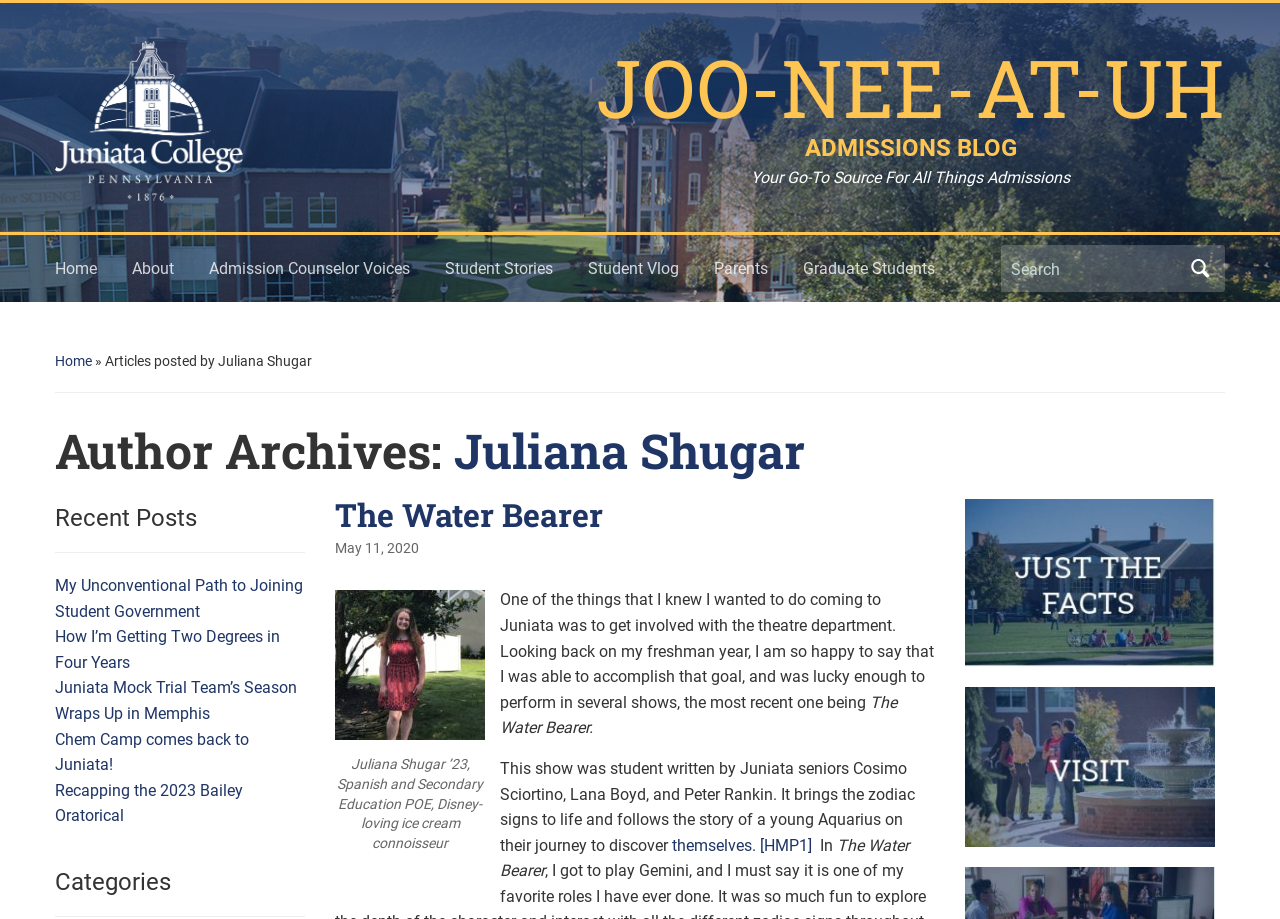What is the name of the college?
Please provide an in-depth and detailed response to the question.

The name of the college can be determined by looking at the logo at the top left of the webpage, which is described as 'Juniata College logo'. Additionally, the heading 'JOO-NEE-AT-UH' is a phonetic pronunciation of the college's name, further confirming that the webpage is related to Juniata College.